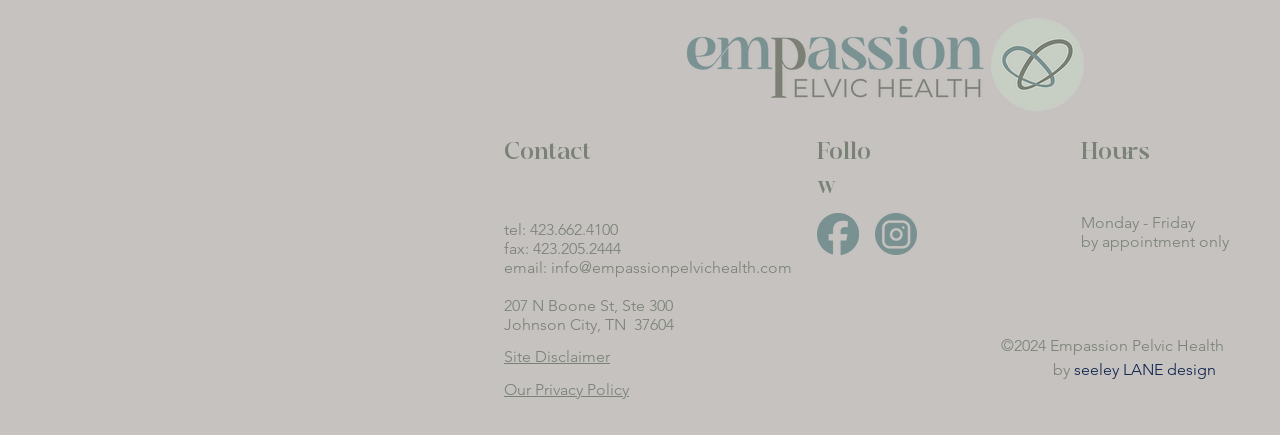Please examine the image and answer the question with a detailed explanation:
What is the email address to contact?

I found the email address by looking at the 'Contact' section, where it is listed as a link 'info@empassionpelvichealth.com'.